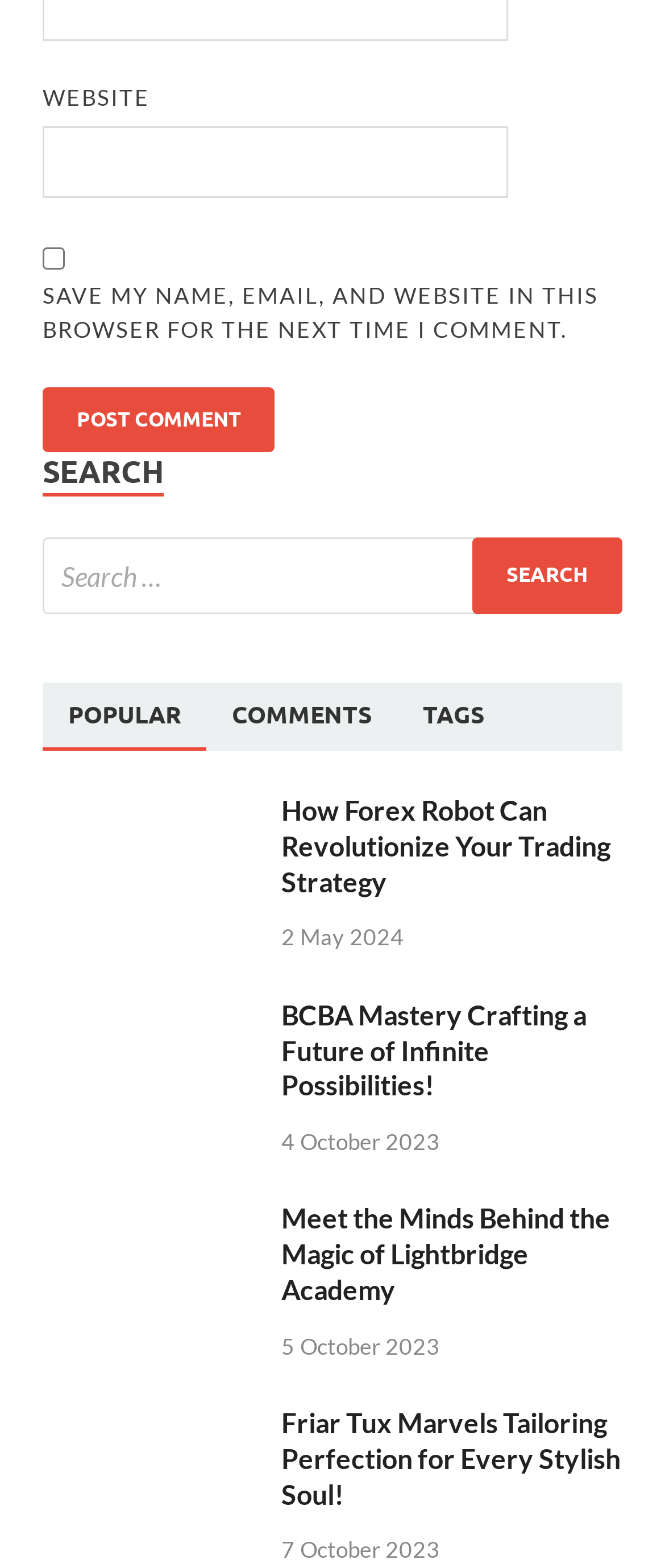What are the three tabs available on the webpage?
Provide a detailed answer to the question using information from the image.

The webpage has a tablist with three tabs: 'Popular', 'Comments', and 'Tags', which can be expanded or selected to view corresponding content.